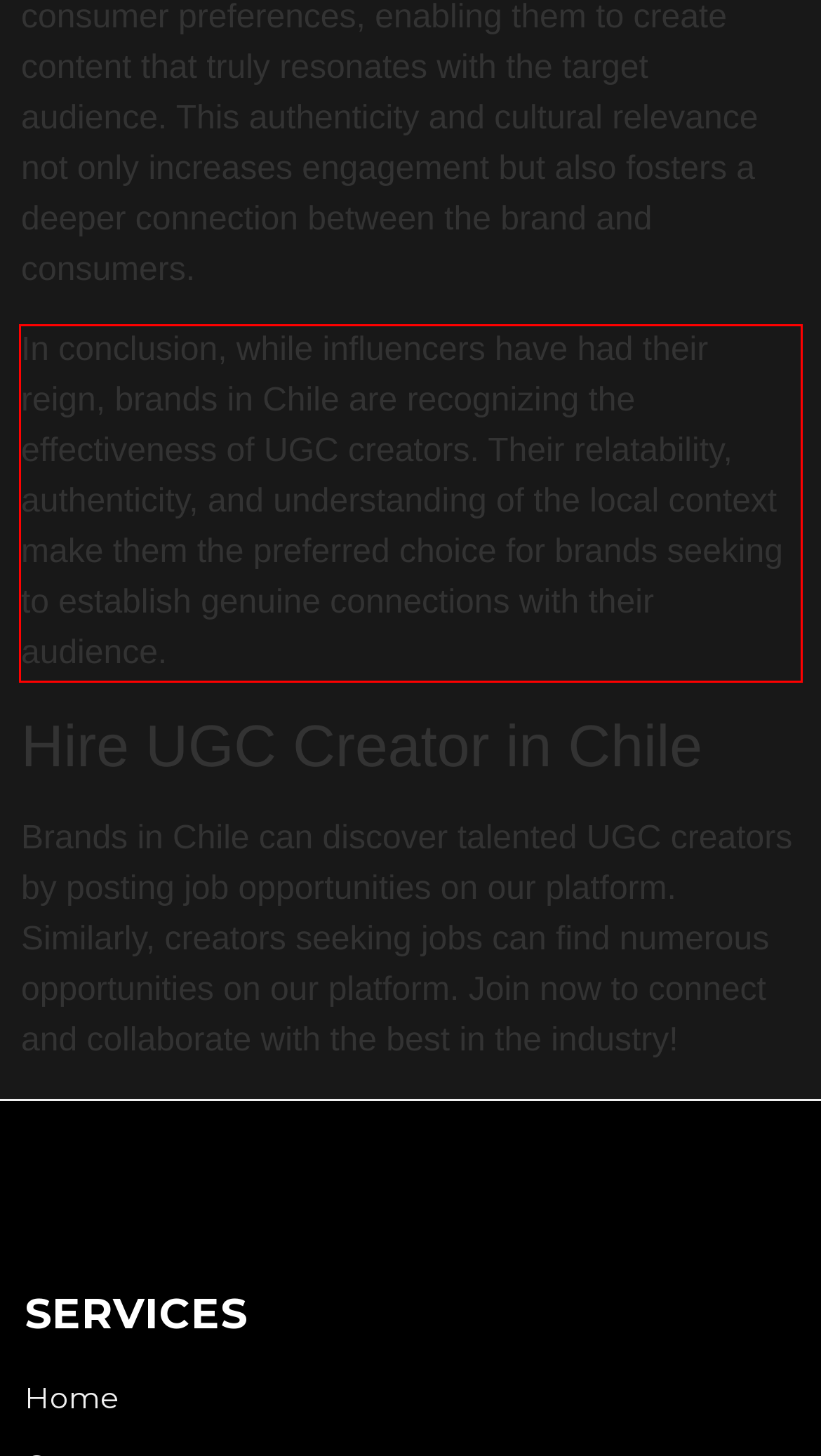In the screenshot of the webpage, find the red bounding box and perform OCR to obtain the text content restricted within this red bounding box.

In conclusion, while influencers have had their reign, brands in Chile are recognizing the effectiveness of UGC creators. Their relatability, authenticity, and understanding of the local context make them the preferred choice for brands seeking to establish genuine connections with their audience.